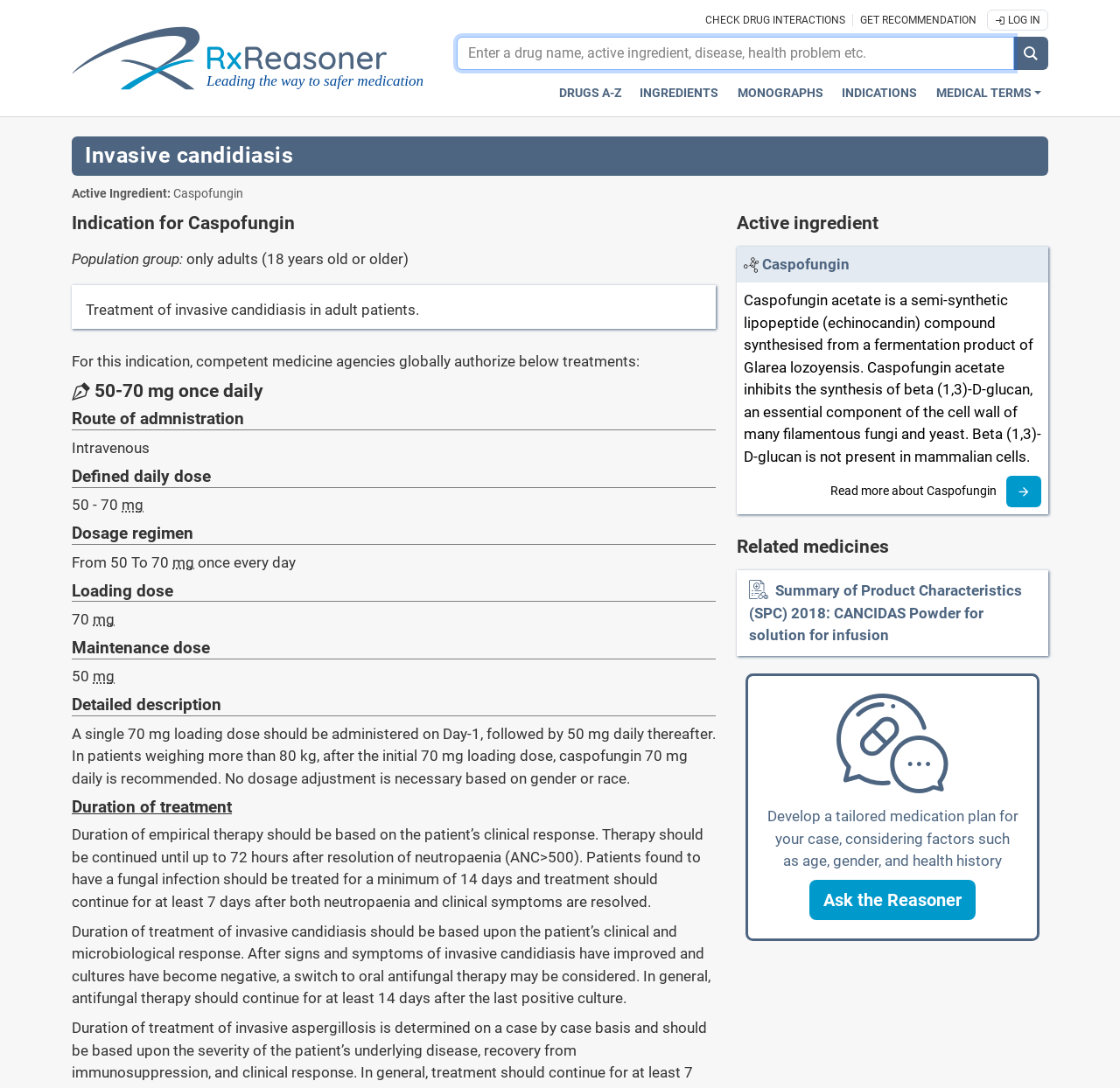Find and provide the bounding box coordinates for the UI element described here: "Get recommendation". The coordinates should be given as four float numbers between 0 and 1: [left, top, right, bottom].

[0.761, 0.012, 0.878, 0.024]